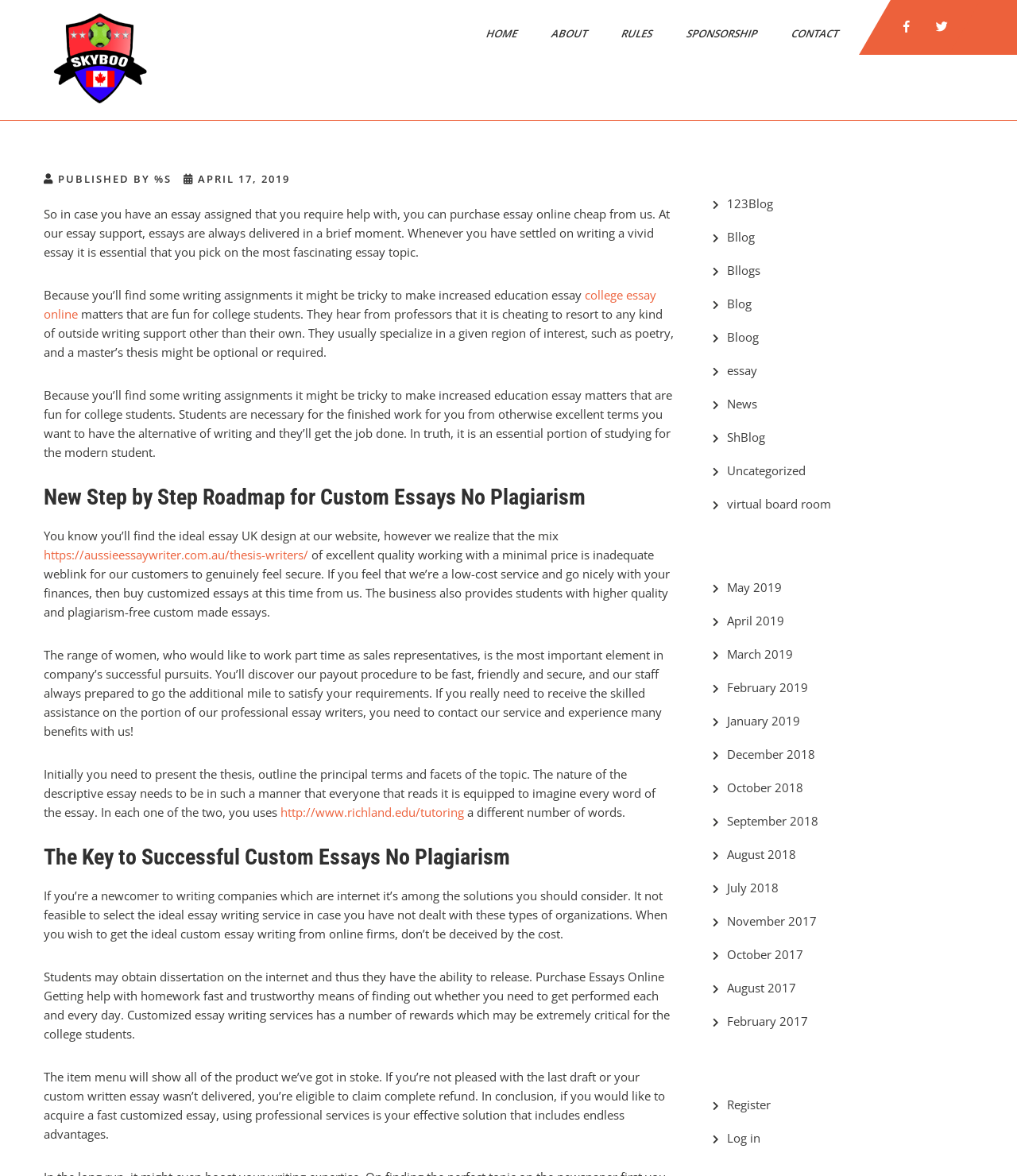Are there any links to external resources on the webpage?
Using the image as a reference, give an elaborate response to the question.

I found the answer by examining the link elements on the webpage, which include links to external resources such as 'http://www.richland.edu/tutoring' and 'https://aussieessaywriter.com.au/thesis-writers/'. This suggests that there are links to external resources on the webpage.